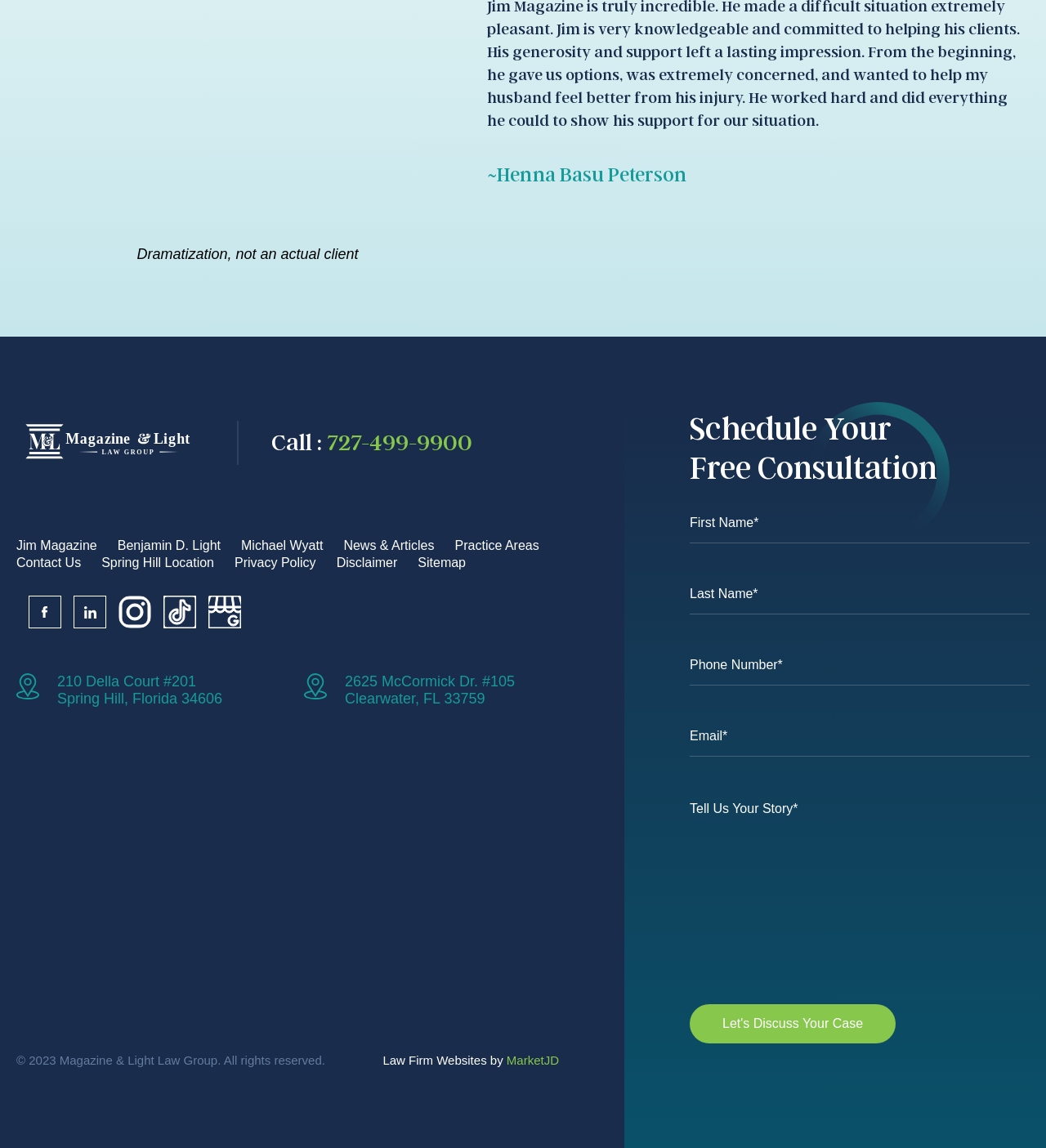Respond to the question with just a single word or phrase: 
What social media platforms does the law firm have?

Facebook, LinkedIn, Instagram, TikTok, Google